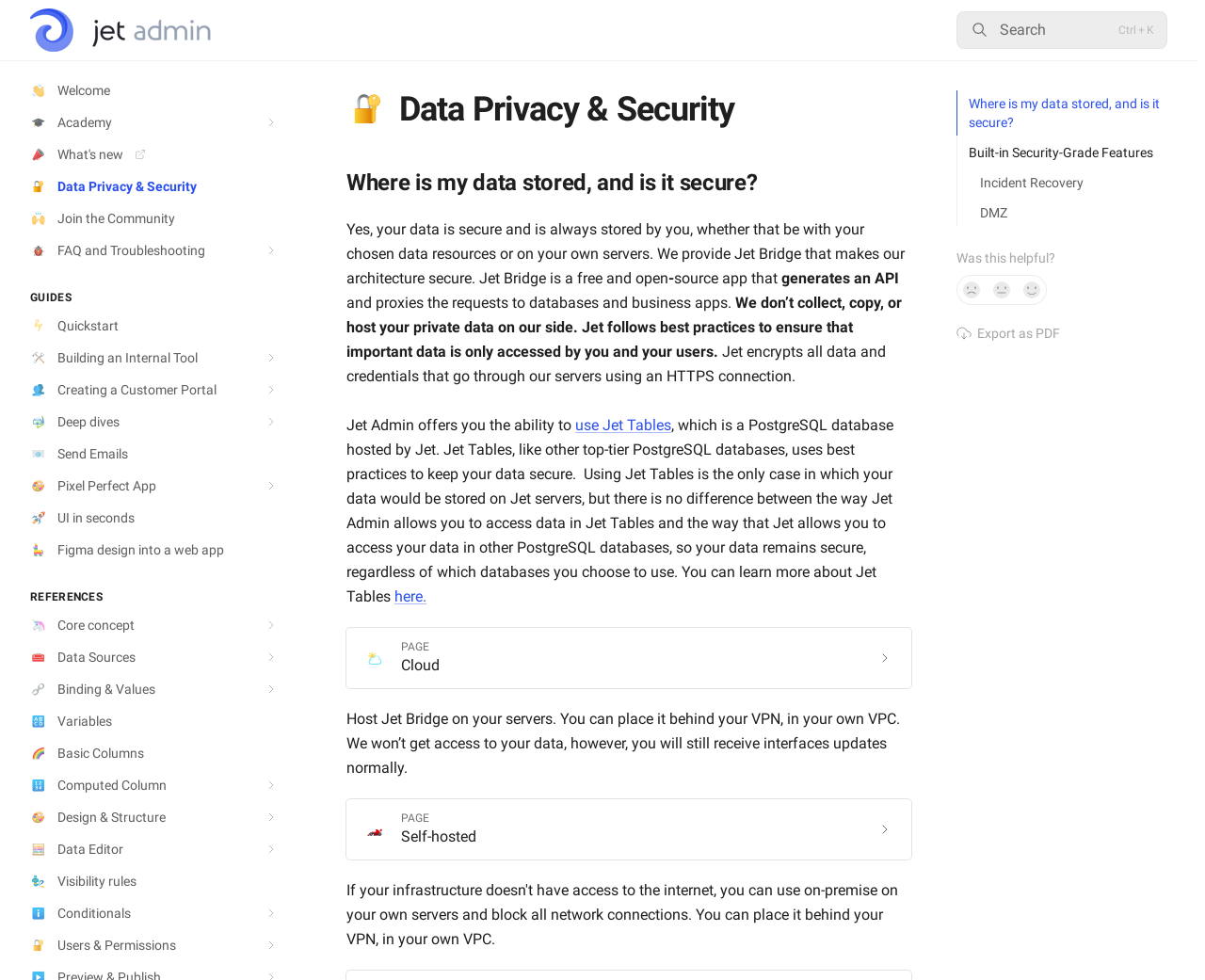Find the bounding box coordinates of the element to click in order to complete the given instruction: "Click the 'Search' button."

[0.794, 0.012, 0.969, 0.05]